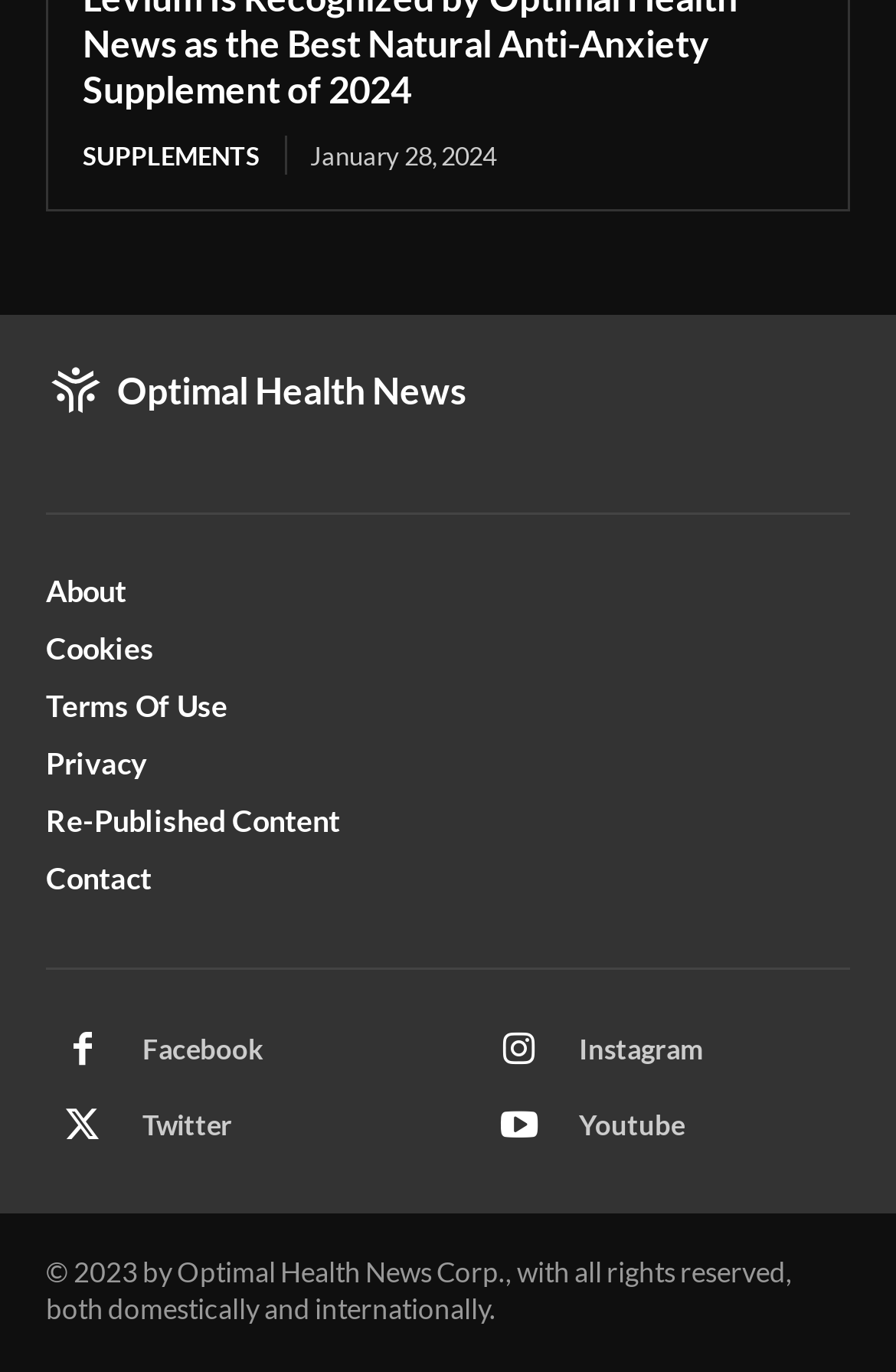Locate the bounding box coordinates of the region to be clicked to comply with the following instruction: "Click on SUPPLEMENTS". The coordinates must be four float numbers between 0 and 1, in the form [left, top, right, bottom].

[0.092, 0.099, 0.321, 0.128]